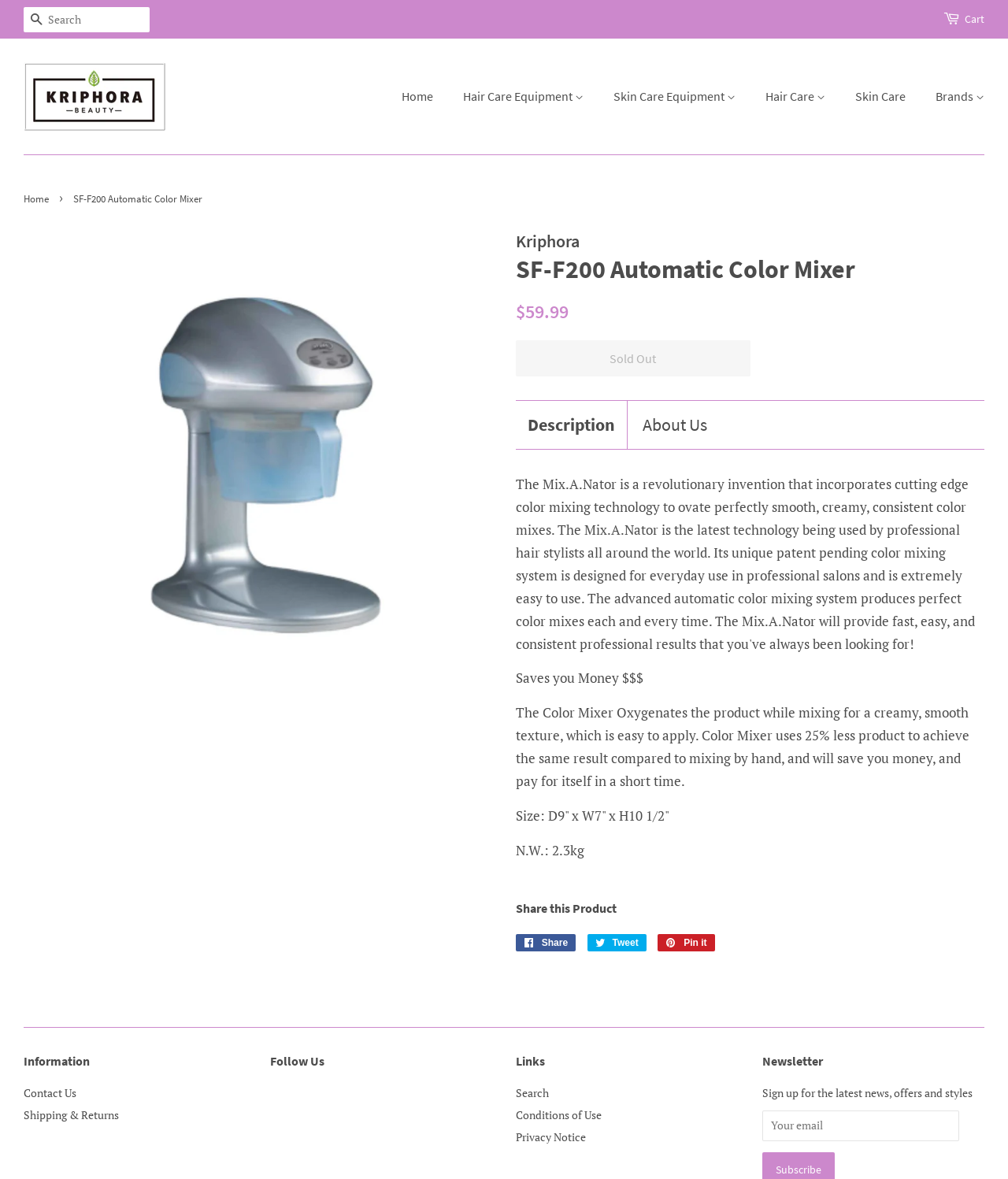Please mark the bounding box coordinates of the area that should be clicked to carry out the instruction: "Explore Kriphora brand".

[0.597, 0.068, 0.745, 0.096]